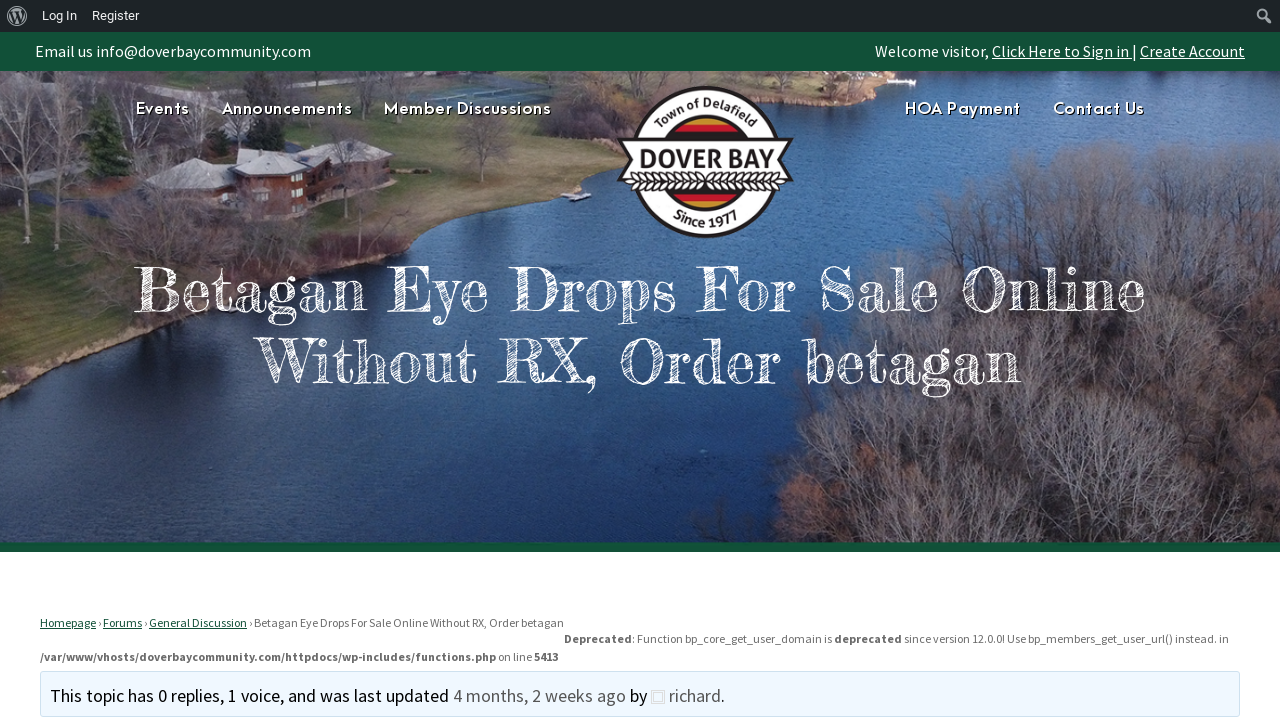Identify the bounding box coordinates of the region I need to click to complete this instruction: "Create Account".

[0.891, 0.057, 0.973, 0.085]